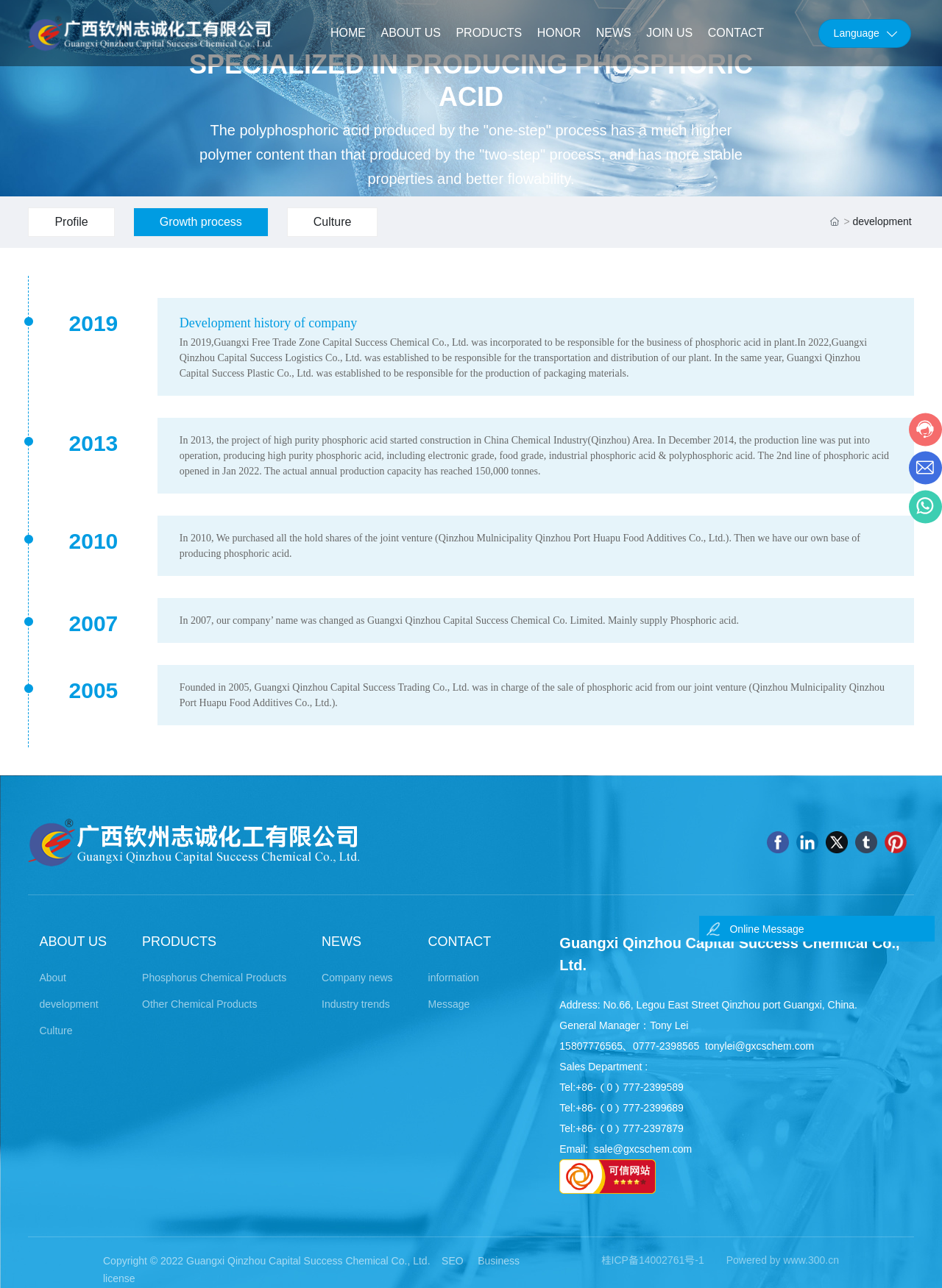What is the company name?
Look at the screenshot and respond with a single word or phrase.

Guangxi Qinzhou Capital Success Chemical Co., Ltd.